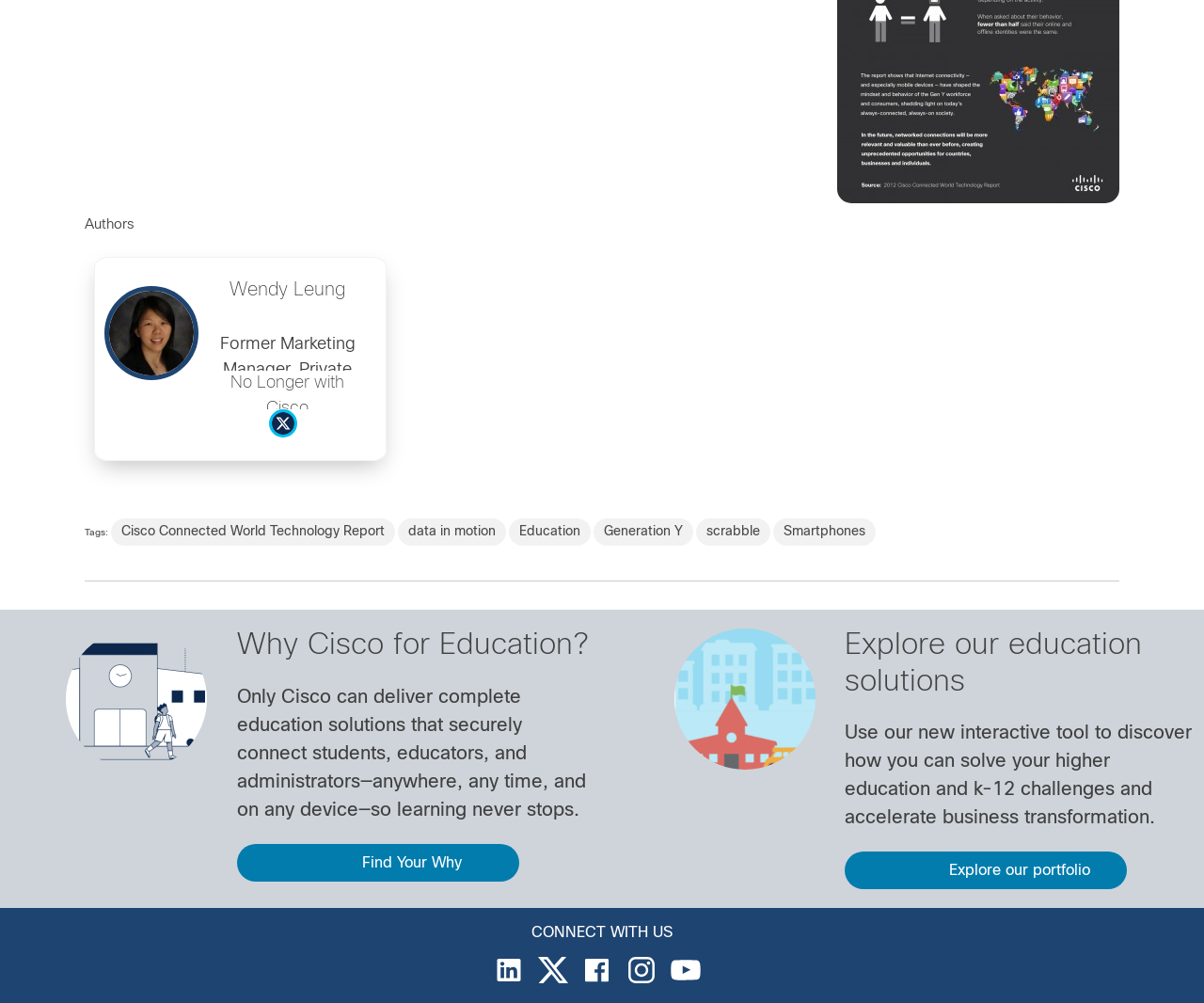Please specify the coordinates of the bounding box for the element that should be clicked to carry out this instruction: "Read the 'Why Cisco for Education?' heading". The coordinates must be four float numbers between 0 and 1, formatted as [left, top, right, bottom].

[0.197, 0.627, 0.492, 0.663]